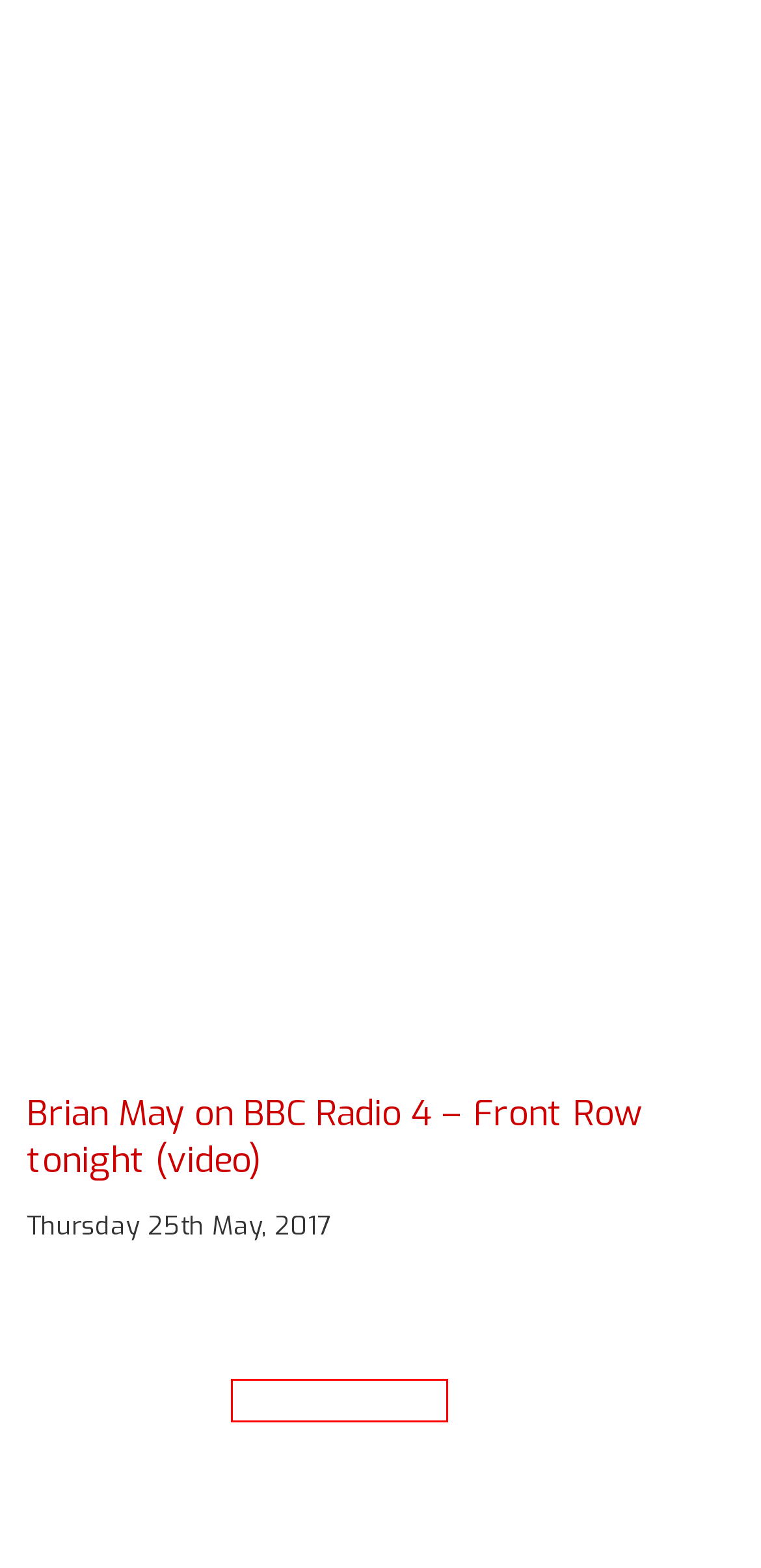With the provided screenshot showing a webpage and a red bounding box, determine which webpage description best fits the new page that appears after clicking the element inside the red box. Here are the options:
A. Desert Island Disks Archives - brianmay.com
B. Brian Features Archives - brianmay.com
C. What's New - brianmay.com
D. FEATURE: Brian May on "The Sky At Night" - 4 July 1999 - brianmay.com
E. Sue Lawley Archives - brianmay.com
F. BBC Radio 4 Archives - brianmay.com
G. Brian May on BBC Radio 4 - Front Row tonight (video) - brianmay.com
H. brianmay.com - Home

F